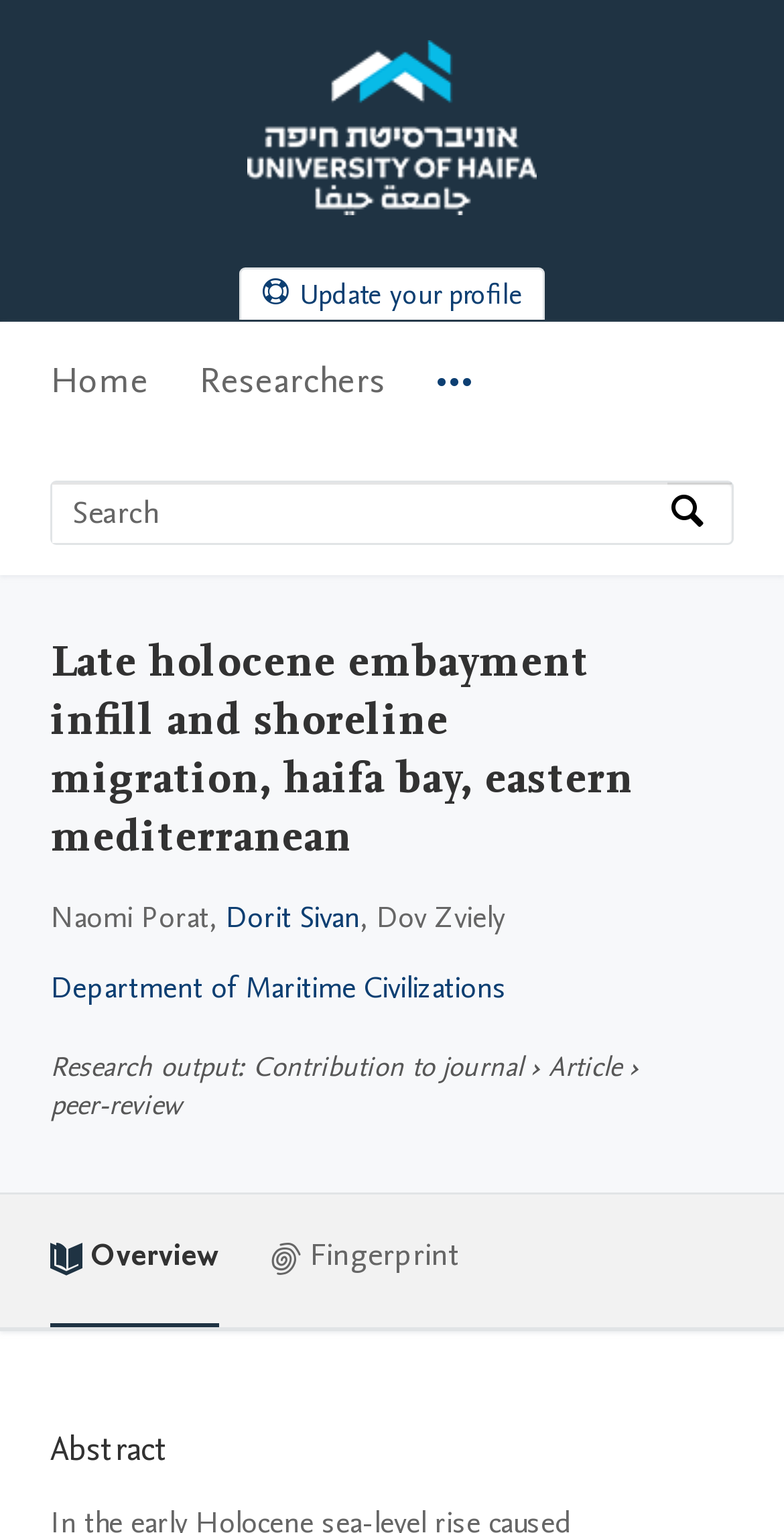Please determine the bounding box coordinates for the element that should be clicked to follow these instructions: "View research output".

[0.064, 0.684, 0.303, 0.709]